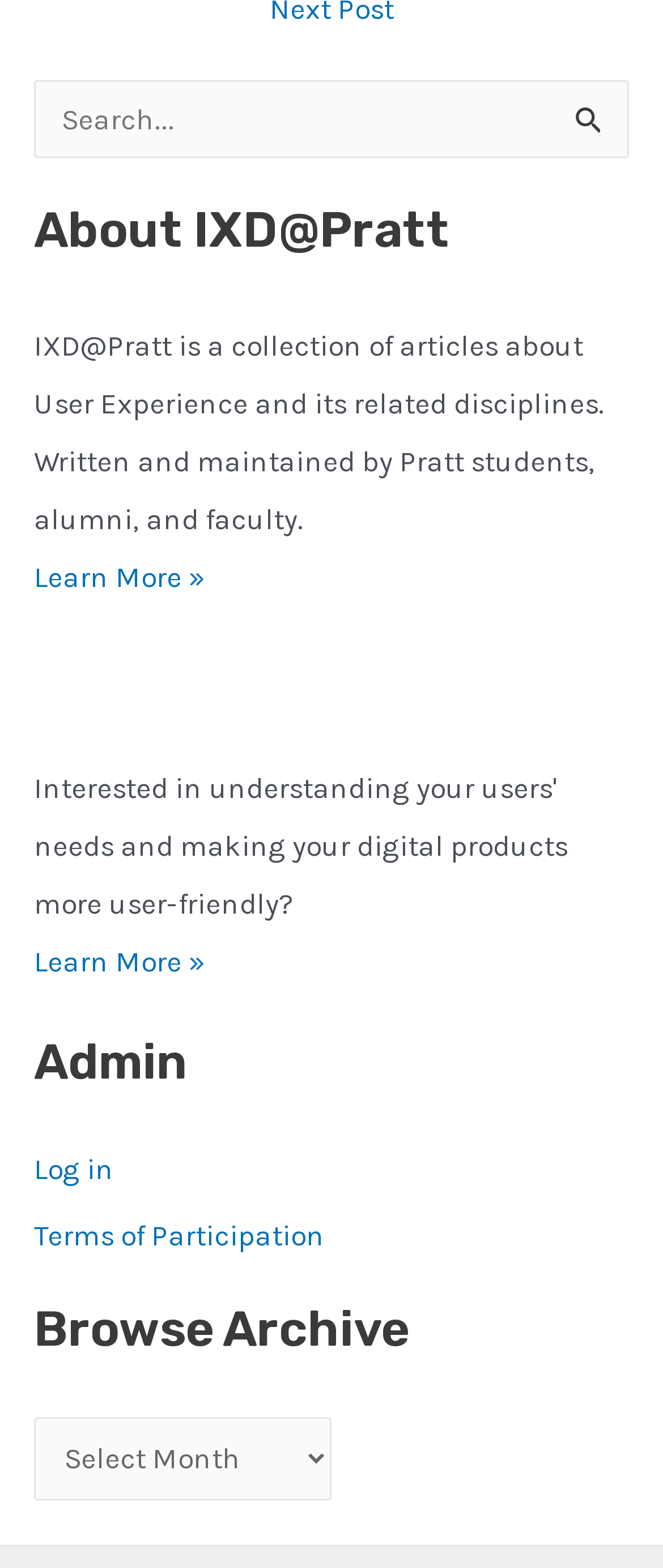Please predict the bounding box coordinates of the element's region where a click is necessary to complete the following instruction: "Enter text in the textbox". The coordinates should be represented by four float numbers between 0 and 1, i.e., [left, top, right, bottom].

None